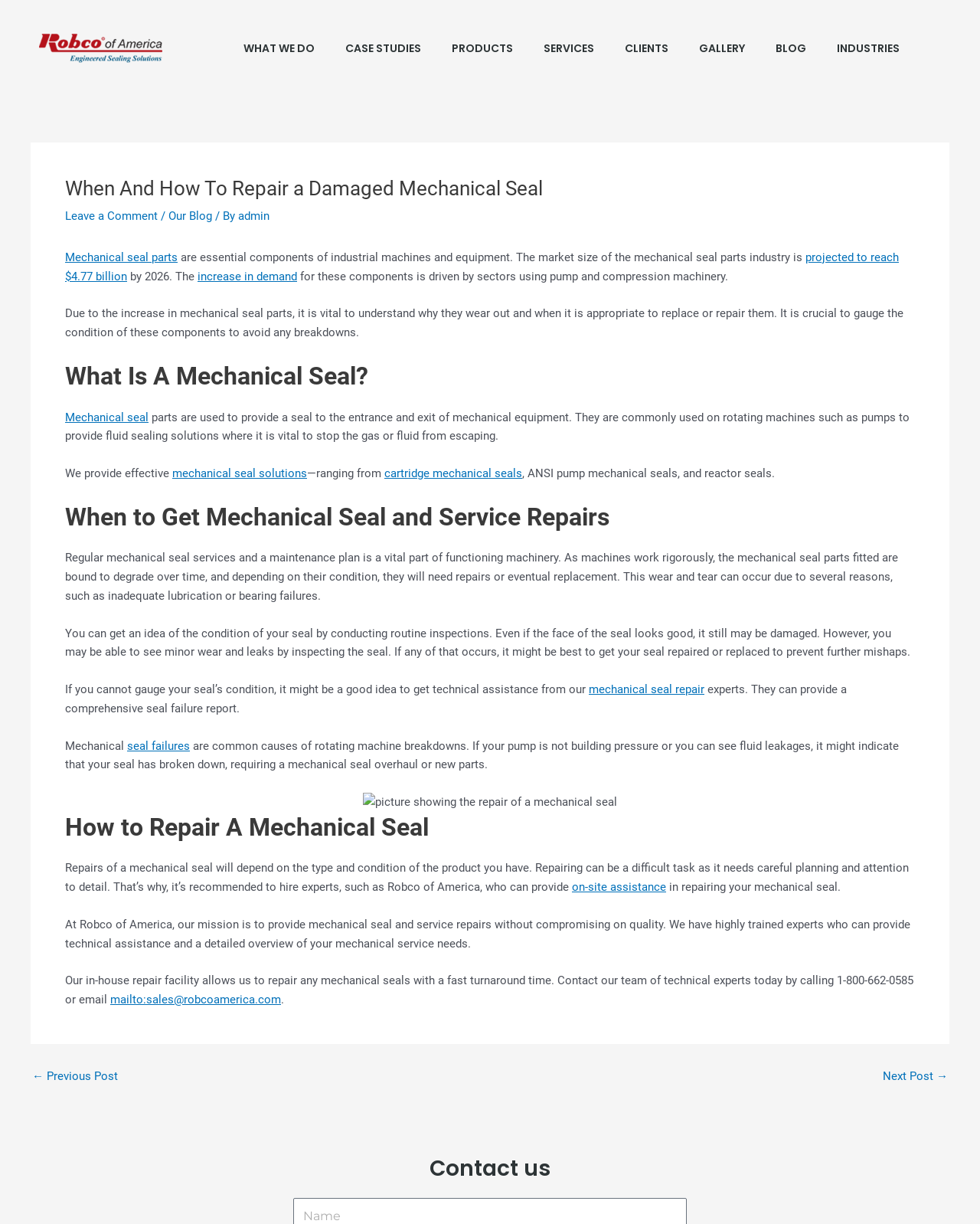Please provide a one-word or short phrase answer to the question:
How can you get an idea of the condition of your mechanical seal?

by conducting routine inspections